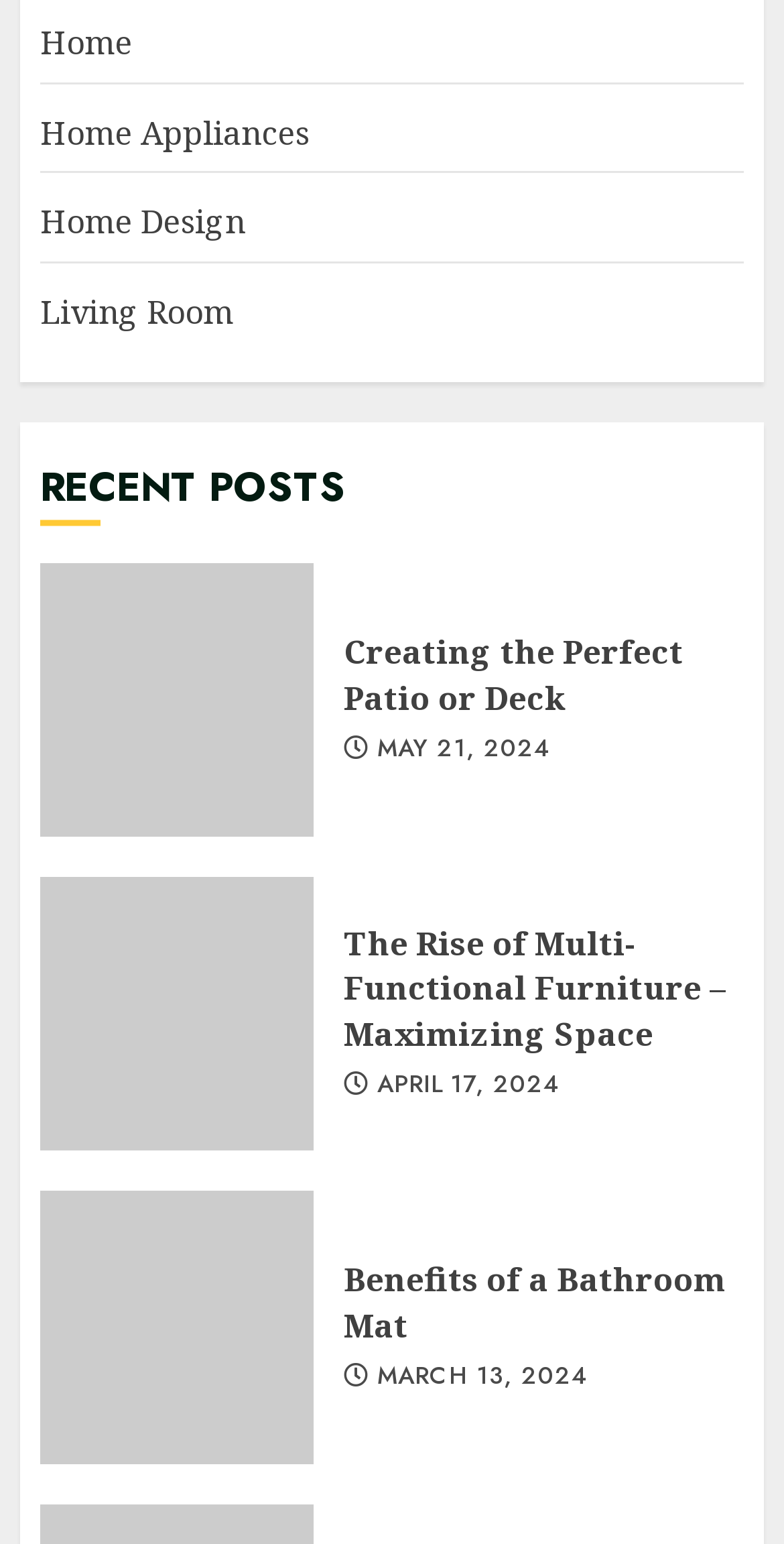Please identify the bounding box coordinates of the element's region that I should click in order to complete the following instruction: "go to home page". The bounding box coordinates consist of four float numbers between 0 and 1, i.e., [left, top, right, bottom].

[0.051, 0.012, 0.169, 0.047]